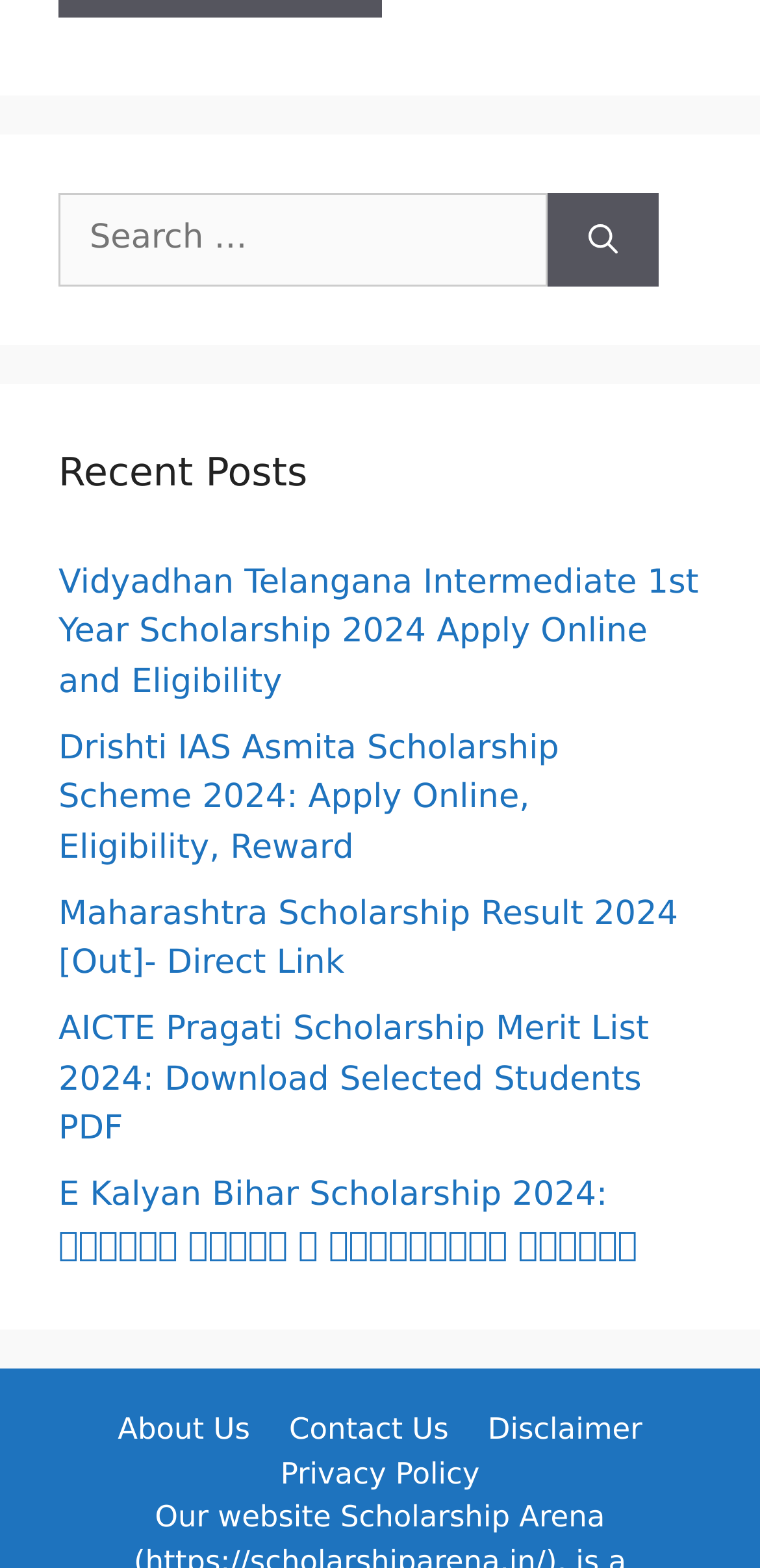From the screenshot, find the bounding box of the UI element matching this description: "Emweb abi1". Supply the bounding box coordinates in the form [left, top, right, bottom], each a float between 0 and 1.

None